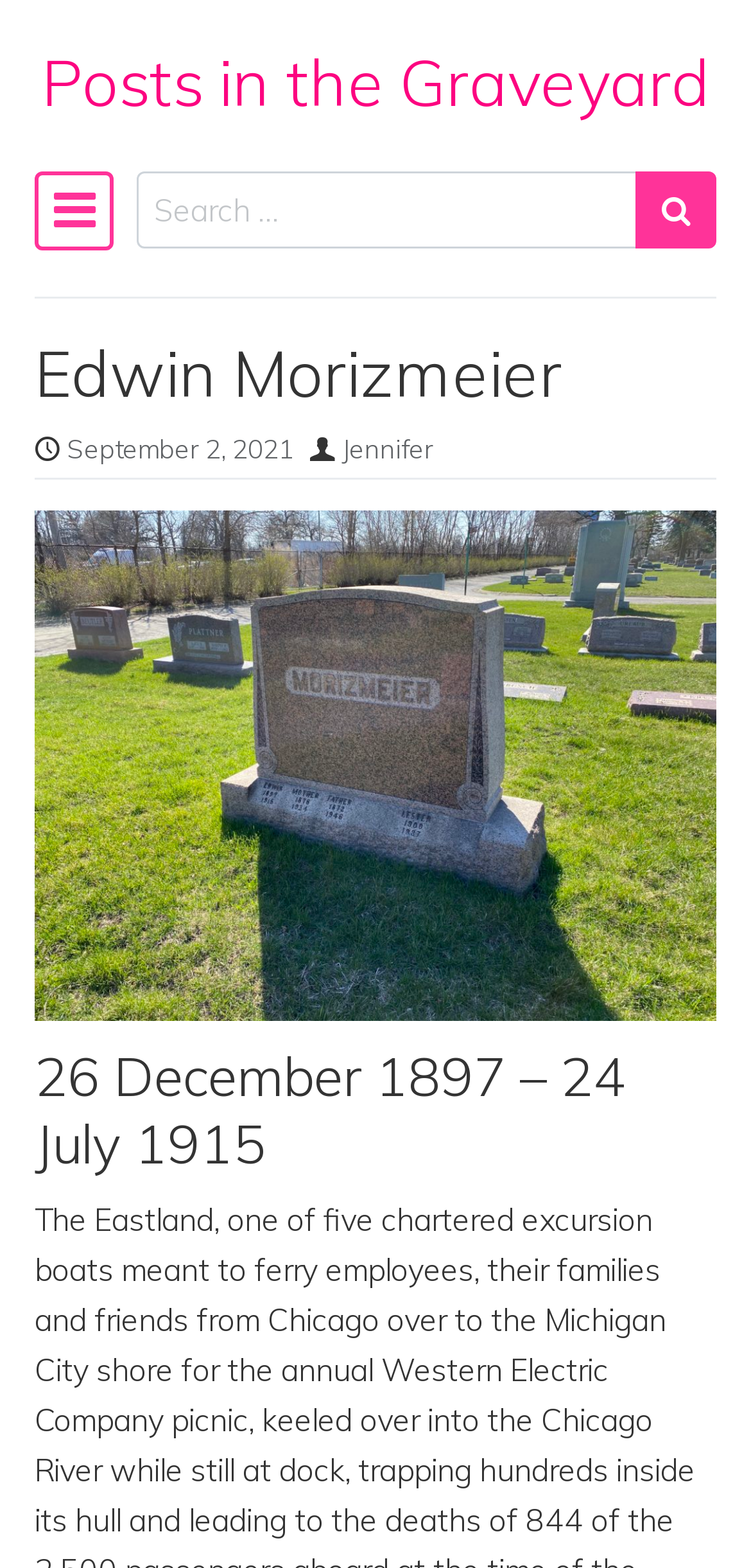Respond with a single word or phrase:
What is the date range of the person's life?

26 December 1897 – 24 July 1915